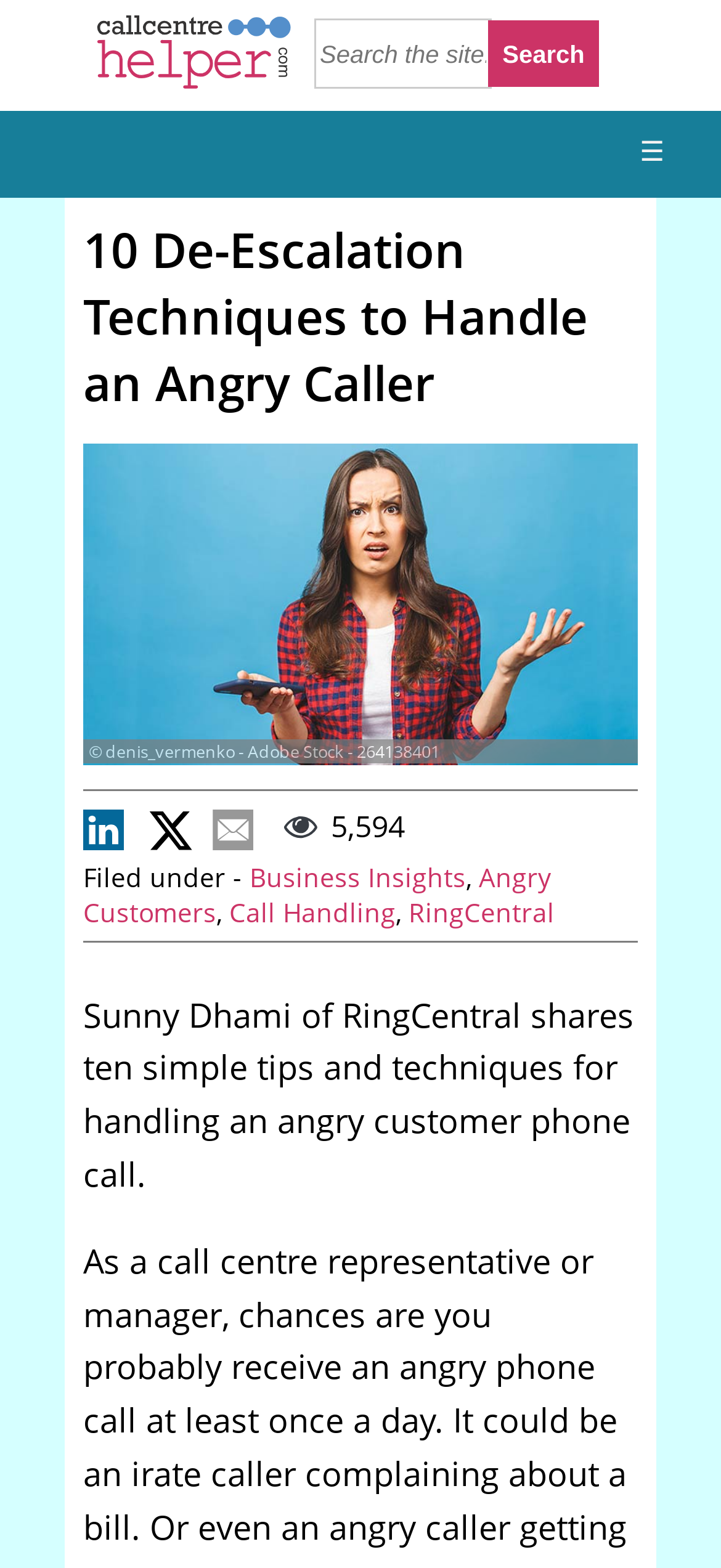What is the image above the article about?
Please answer using one word or phrase, based on the screenshot.

An angry phone caller